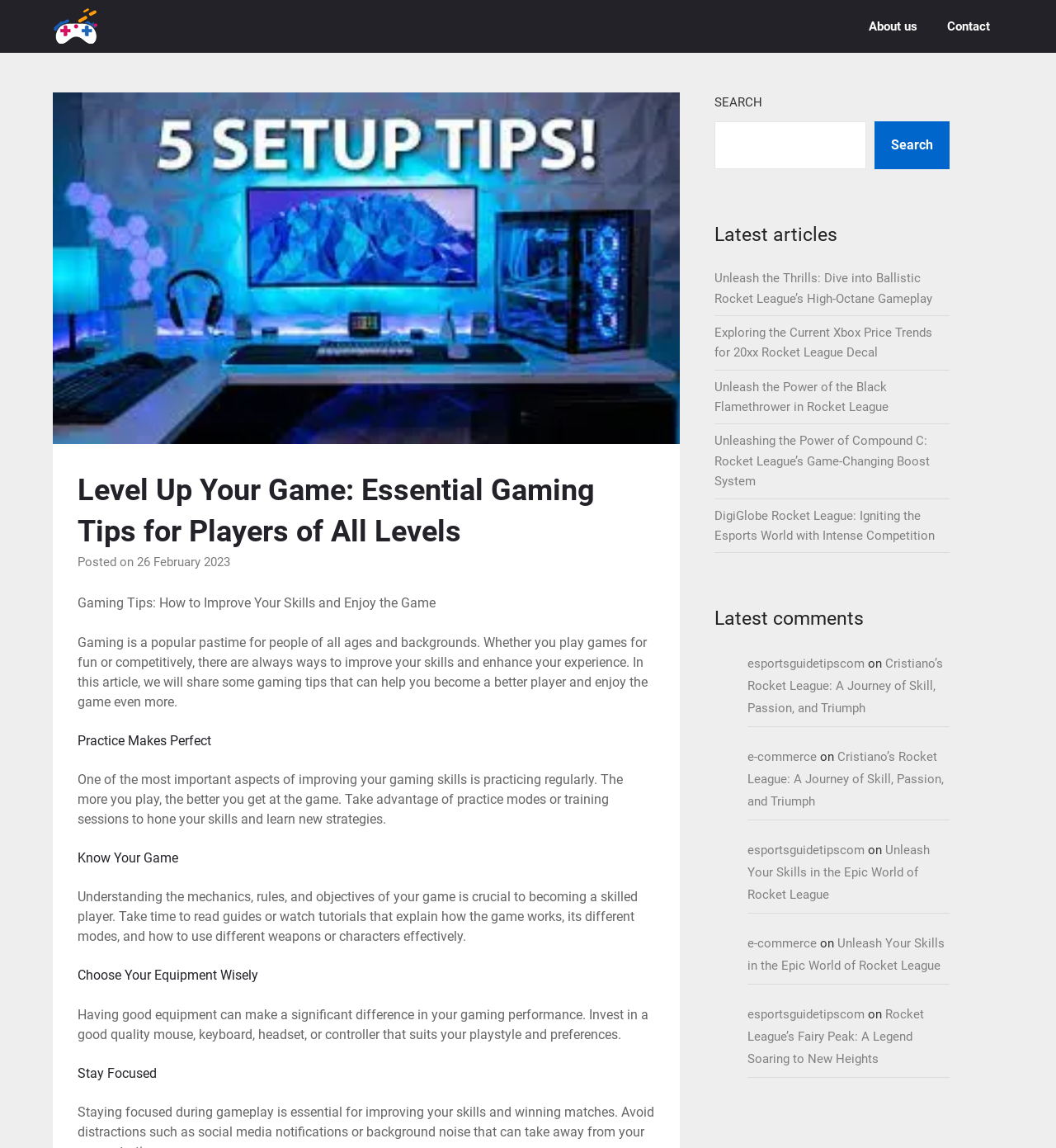Please determine the bounding box coordinates of the element's region to click for the following instruction: "Read the article about Rocket League’s high-octane gameplay".

[0.677, 0.236, 0.883, 0.266]